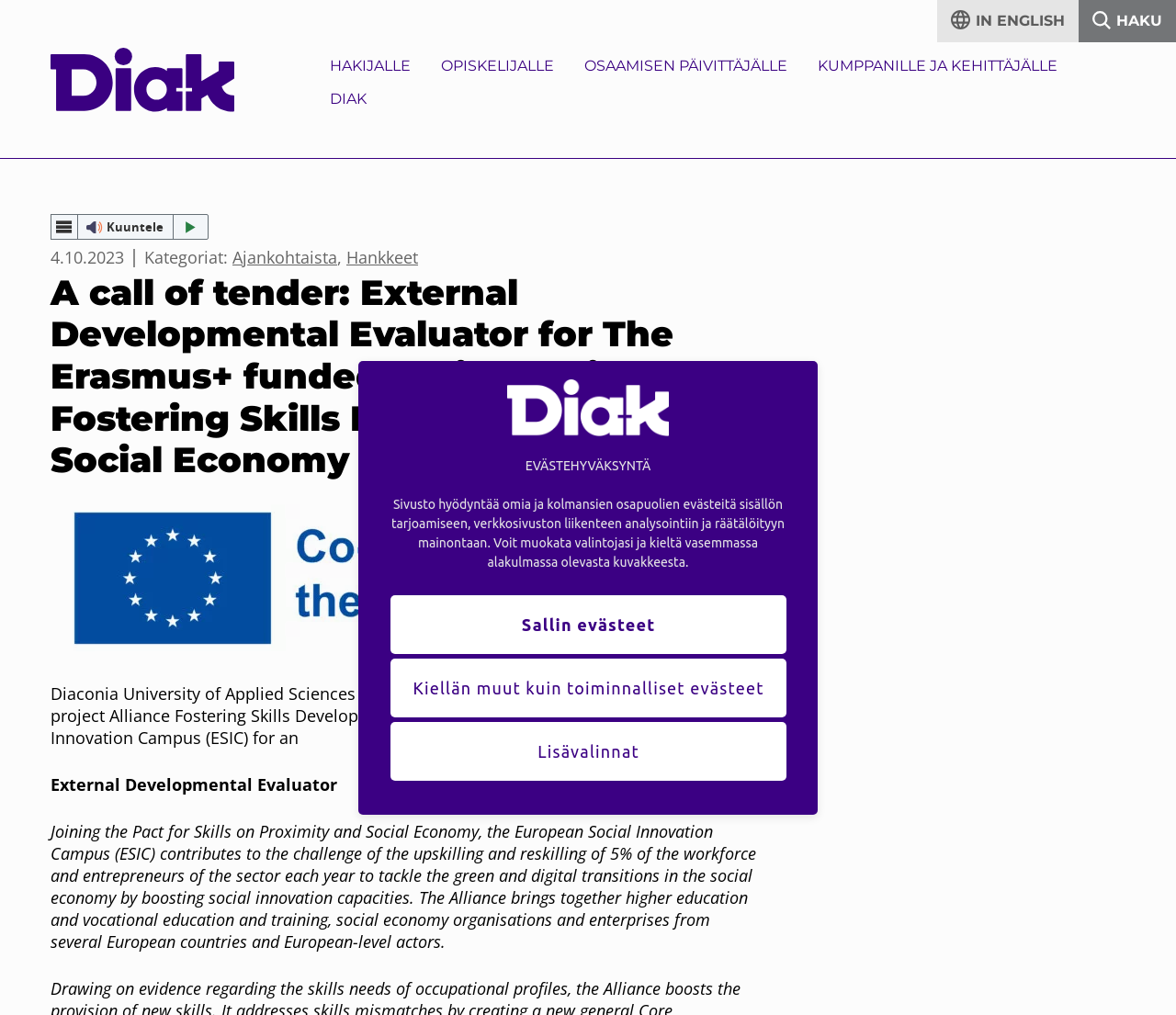Look at the image and answer the question in detail:
What is the language of the webpage?

I determined the language of the webpage by looking at the navigation links and button texts, which are in Finnish. For example, the link 'HAKU' and the button 'webReader-valikko' suggest that the webpage is in Finnish.